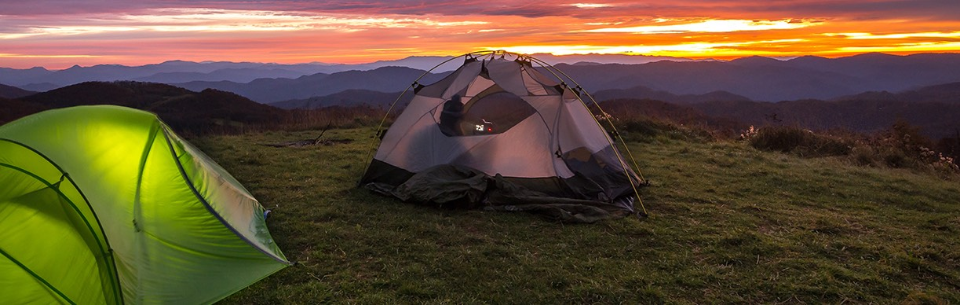Thoroughly describe everything you see in the image.

The image captures a serene camping scene at dusk, featuring two tents set against a breathtaking backdrop of rolling mountains. A vibrant green tent is positioned on the left, reflecting the last rays of sunlight, while a larger, darker tent stands on the right, partially open to reveal the interior illuminated by a soft glow. The sky is painted in hues of orange, pink, and purple as the sun sets on the horizon, casting a warm, inviting light over the grassy campsite. This picturesque setting embodies the peaceful escape of camping, encouraging families to reconnect with nature and enjoy the tranquility of the outdoors.